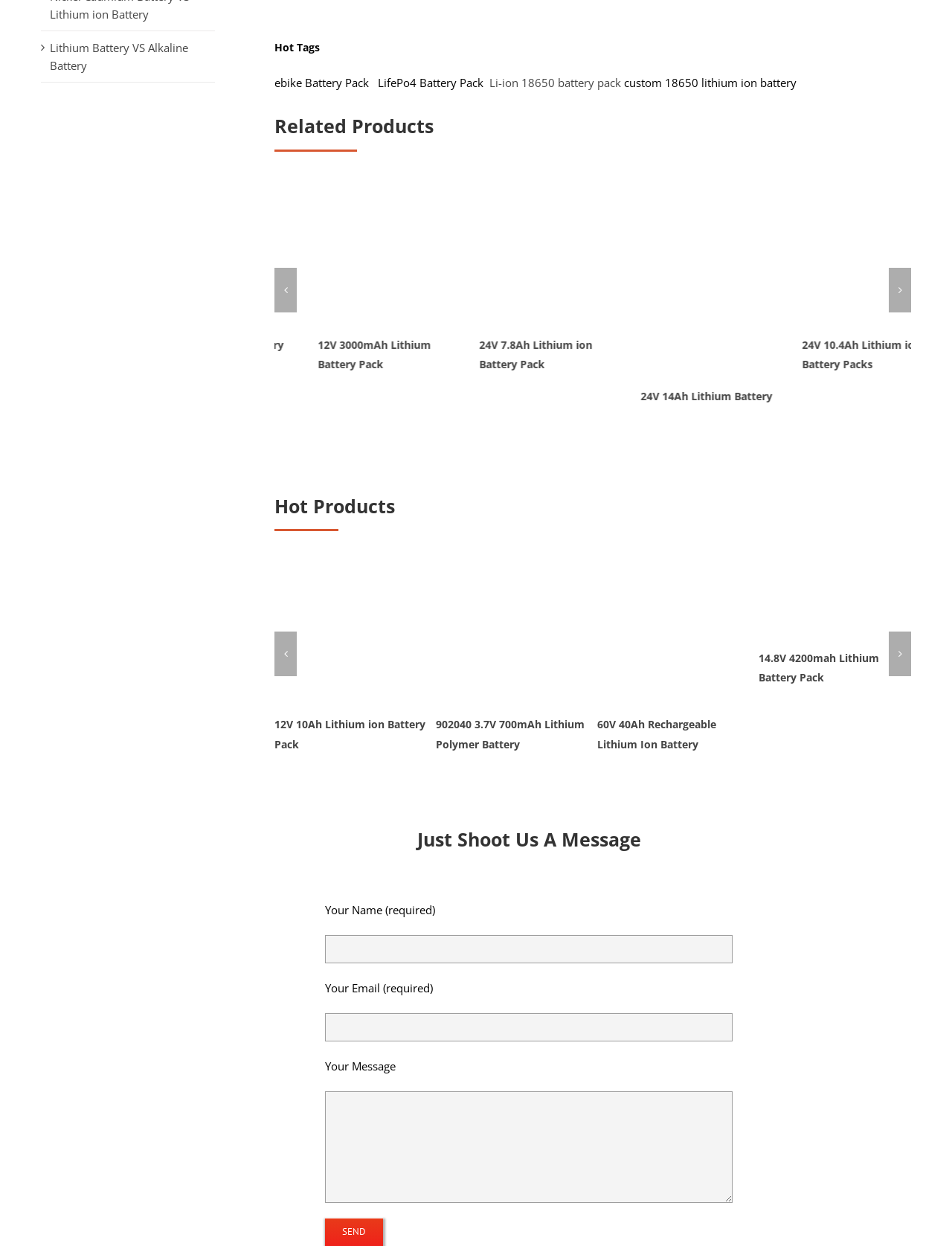What is the voltage of the '24V 9AH Lithium Battery Pack'?
Analyze the image and deliver a detailed answer to the question.

I found the product listing for '24V 9AH Lithium Battery Pack' and extracted the voltage information from the title, which is 24V.